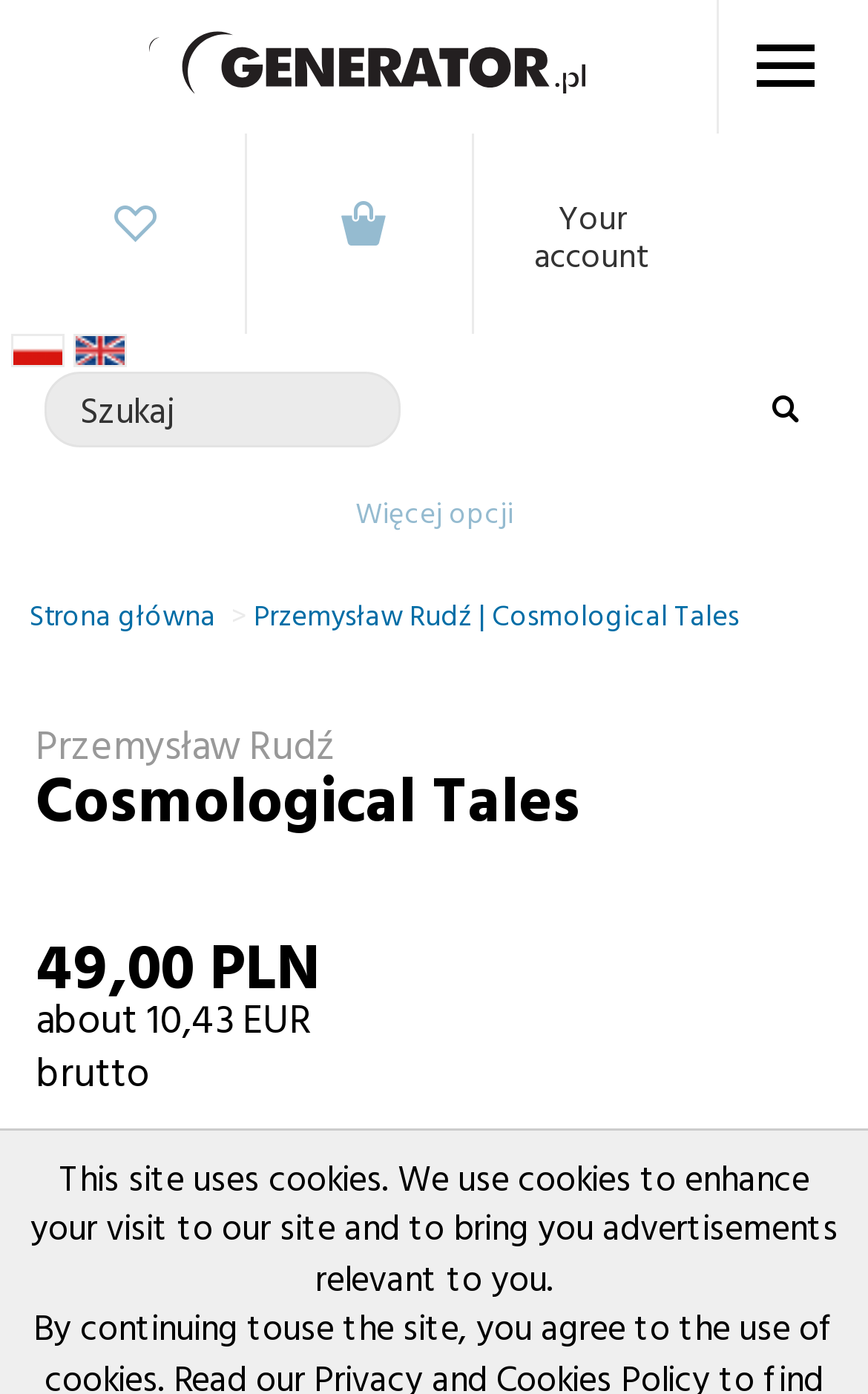What is the equivalent price in EUR?
Give a one-word or short phrase answer based on the image.

10,43 EUR